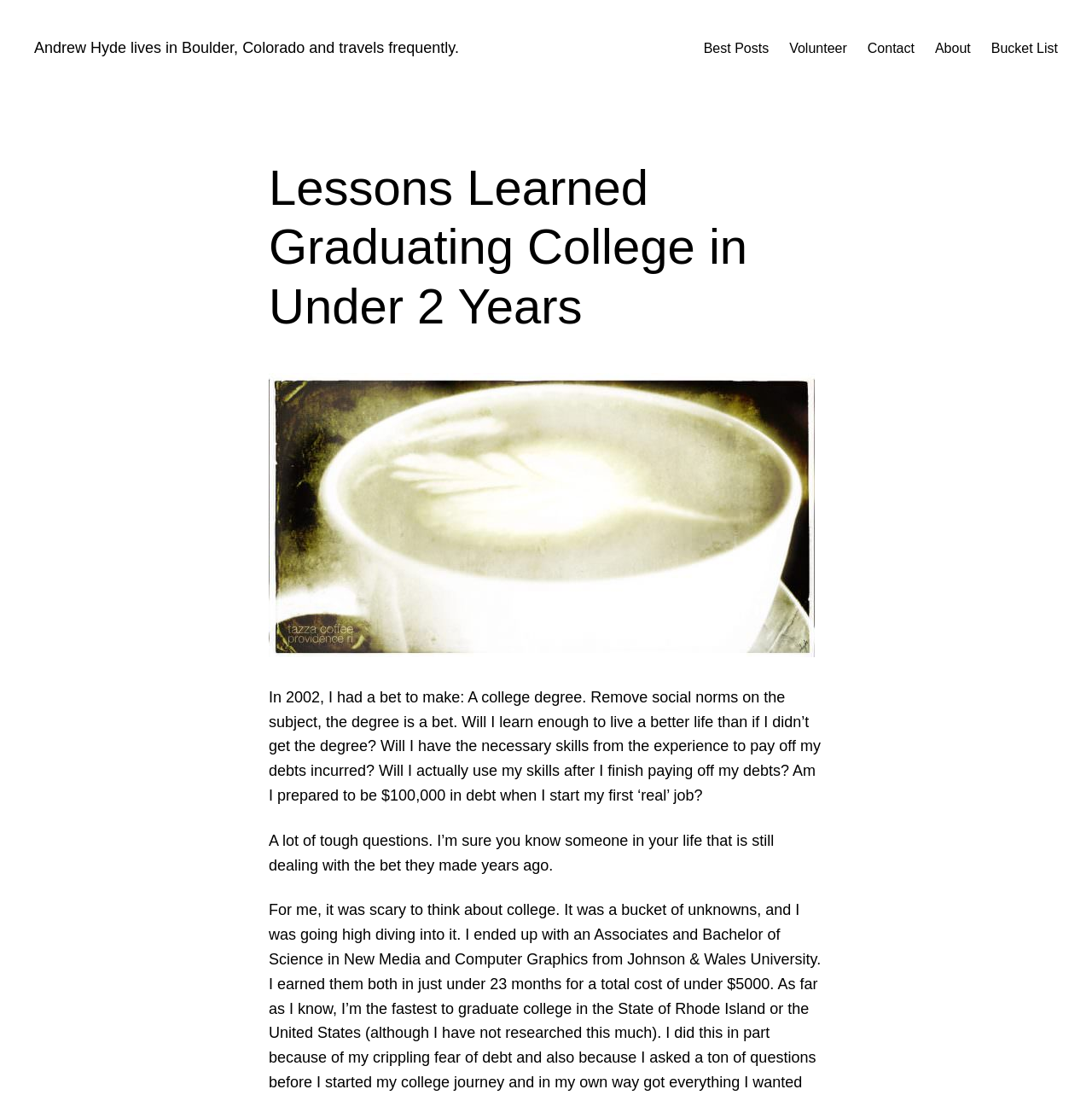Identify the bounding box coordinates for the UI element described as follows: Bucket List. Use the format (top-left x, top-left y, bottom-right x, bottom-right y) and ensure all values are floating point numbers between 0 and 1.

[0.908, 0.034, 0.969, 0.054]